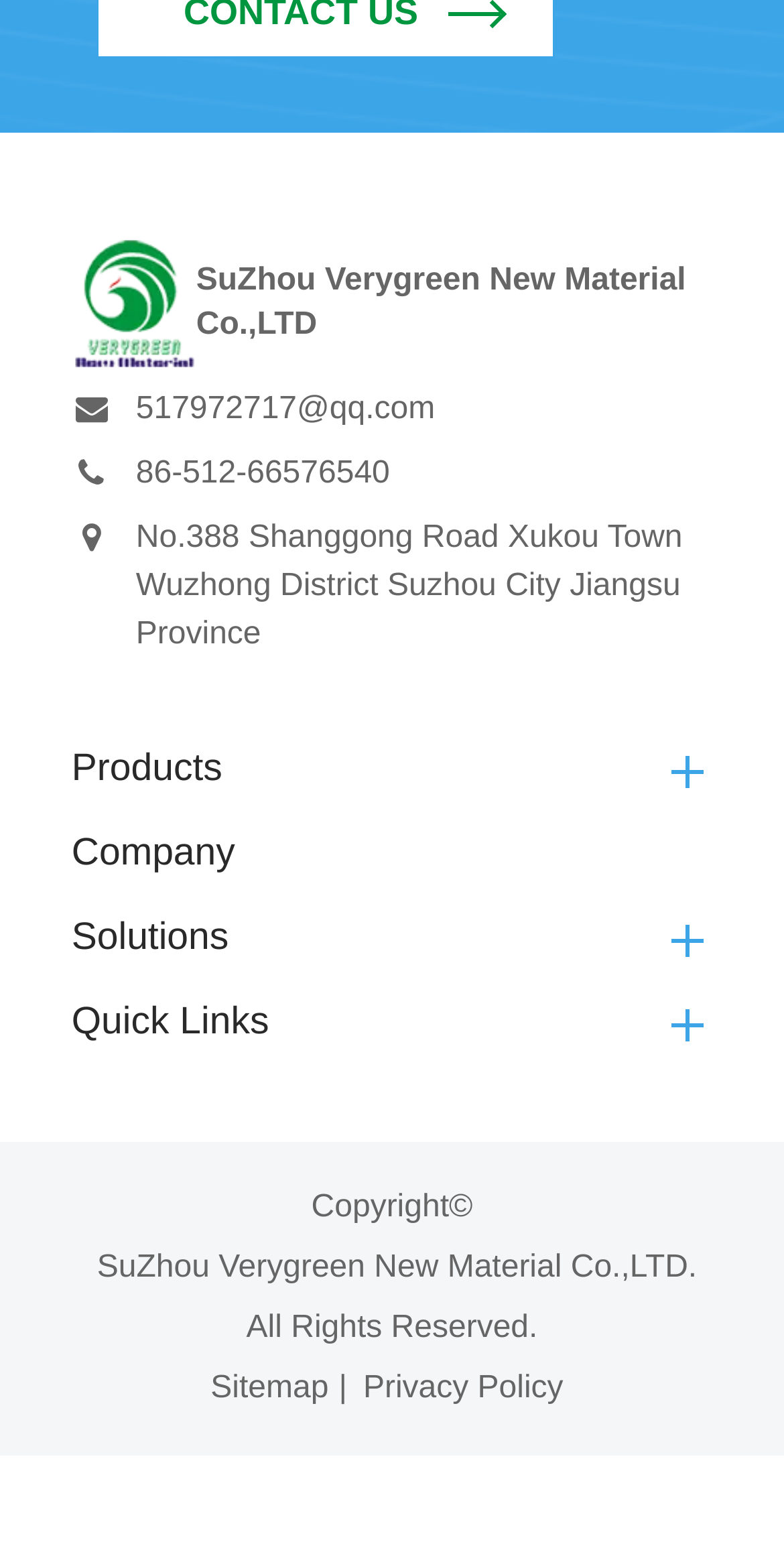Kindly provide the bounding box coordinates of the section you need to click on to fulfill the given instruction: "visit company website".

[0.091, 0.153, 0.909, 0.239]